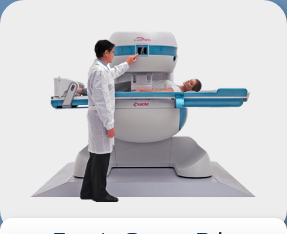What is the purpose of the G-scan Brio's open architecture?
Answer the question based on the image using a single word or a brief phrase.

Easy access and patient comfort